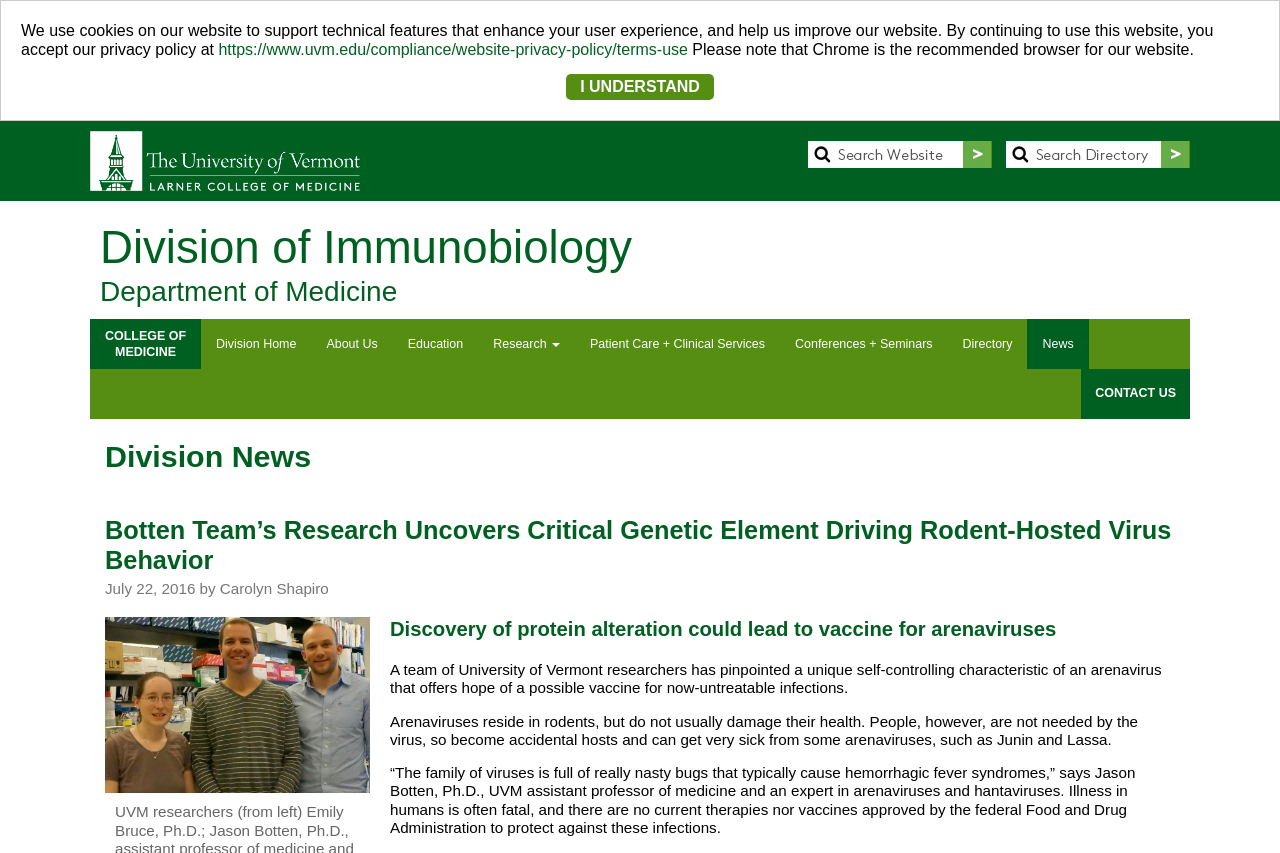Extract the bounding box coordinates for the UI element described as: "Research".

[0.374, 0.374, 0.449, 0.432]